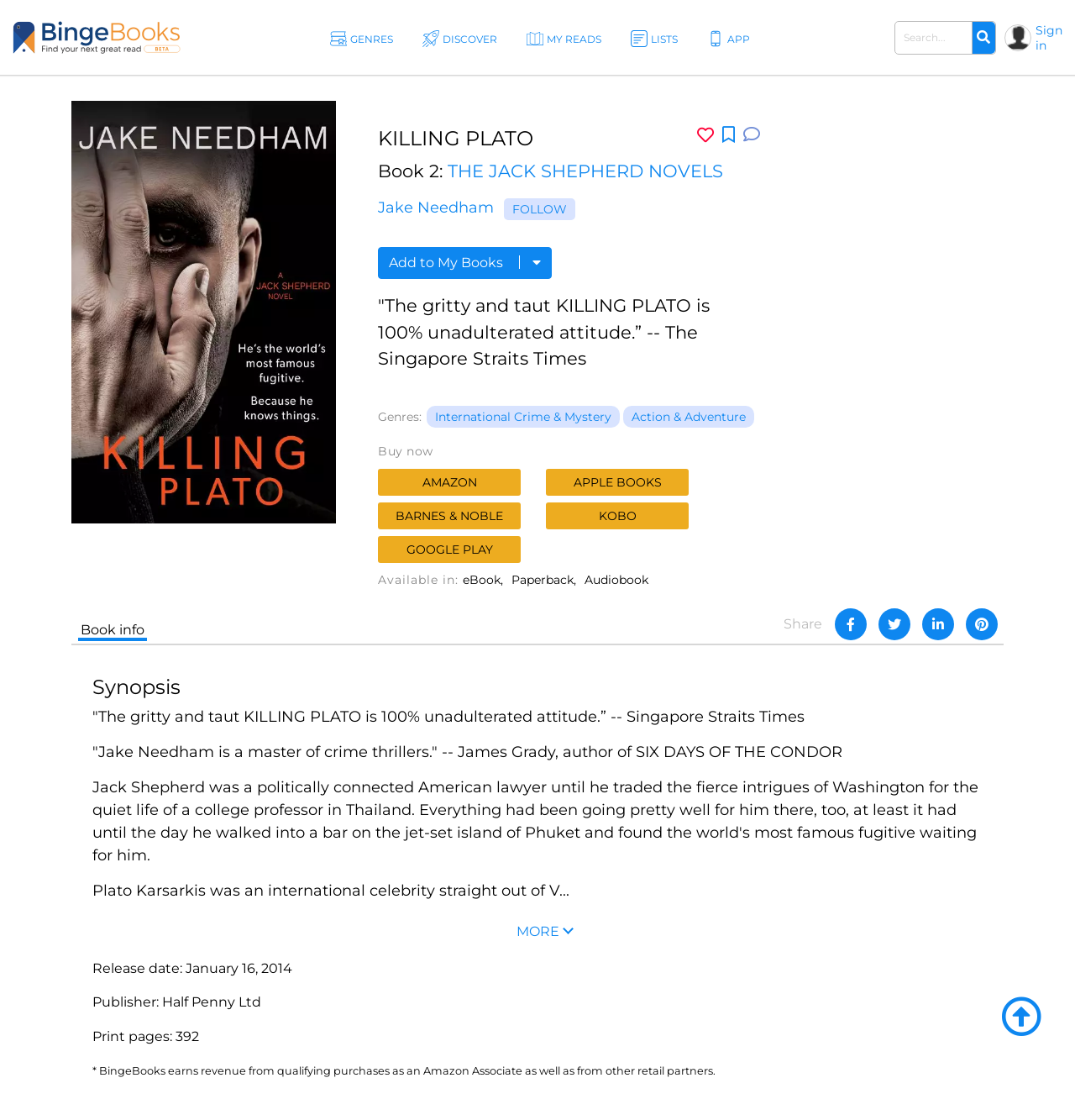What is the title of the book?
Please analyze the image and answer the question with as much detail as possible.

I found the title of the book by looking at the heading element with the text 'KILLING PLATO' which is located at the top of the webpage.